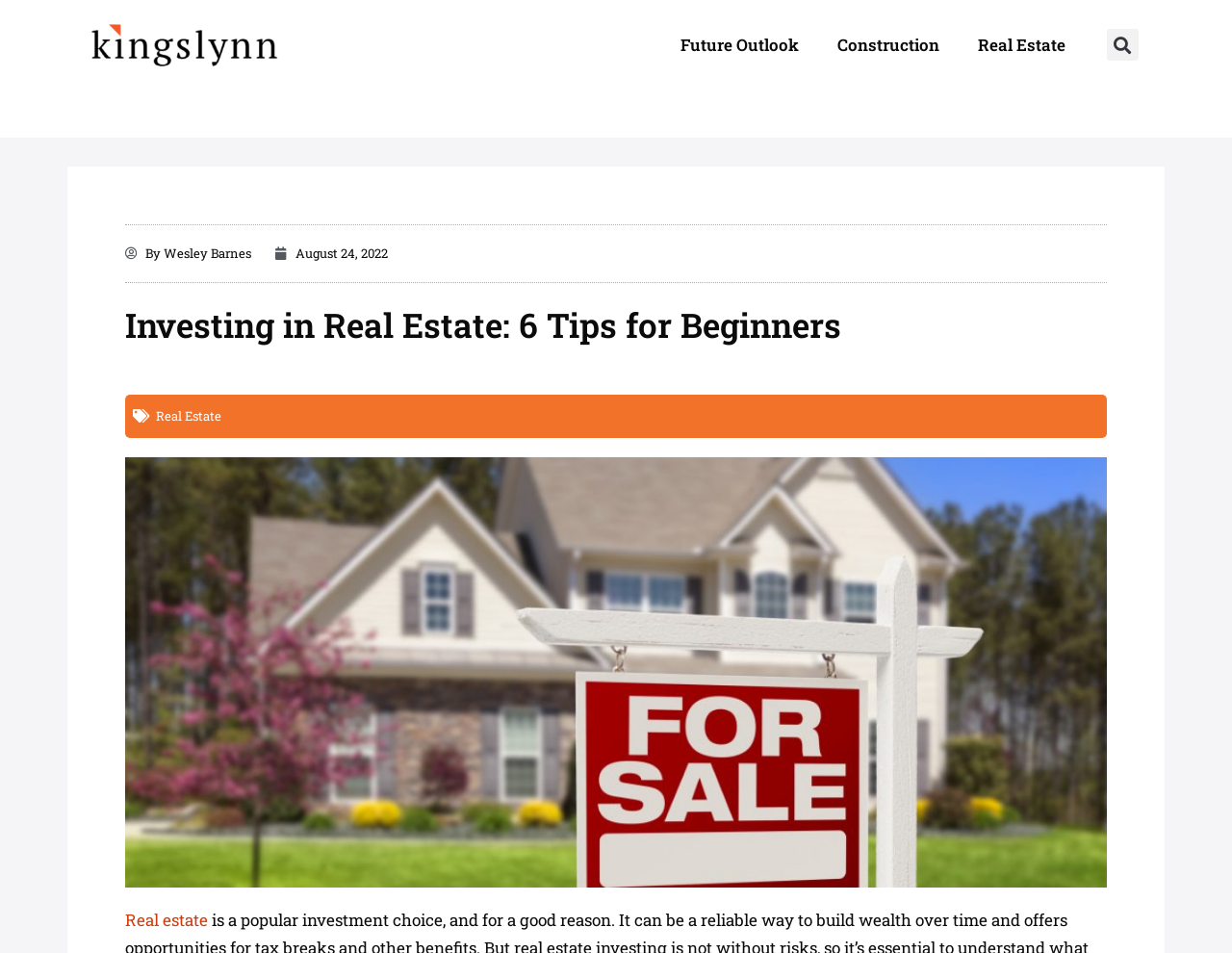What is the topic of the article?
Please provide a comprehensive and detailed answer to the question.

The topic of the article is real estate investing, as indicated by the heading 'Investing in Real Estate: 6 Tips for Beginners' and the presence of a related image of a house for sale.